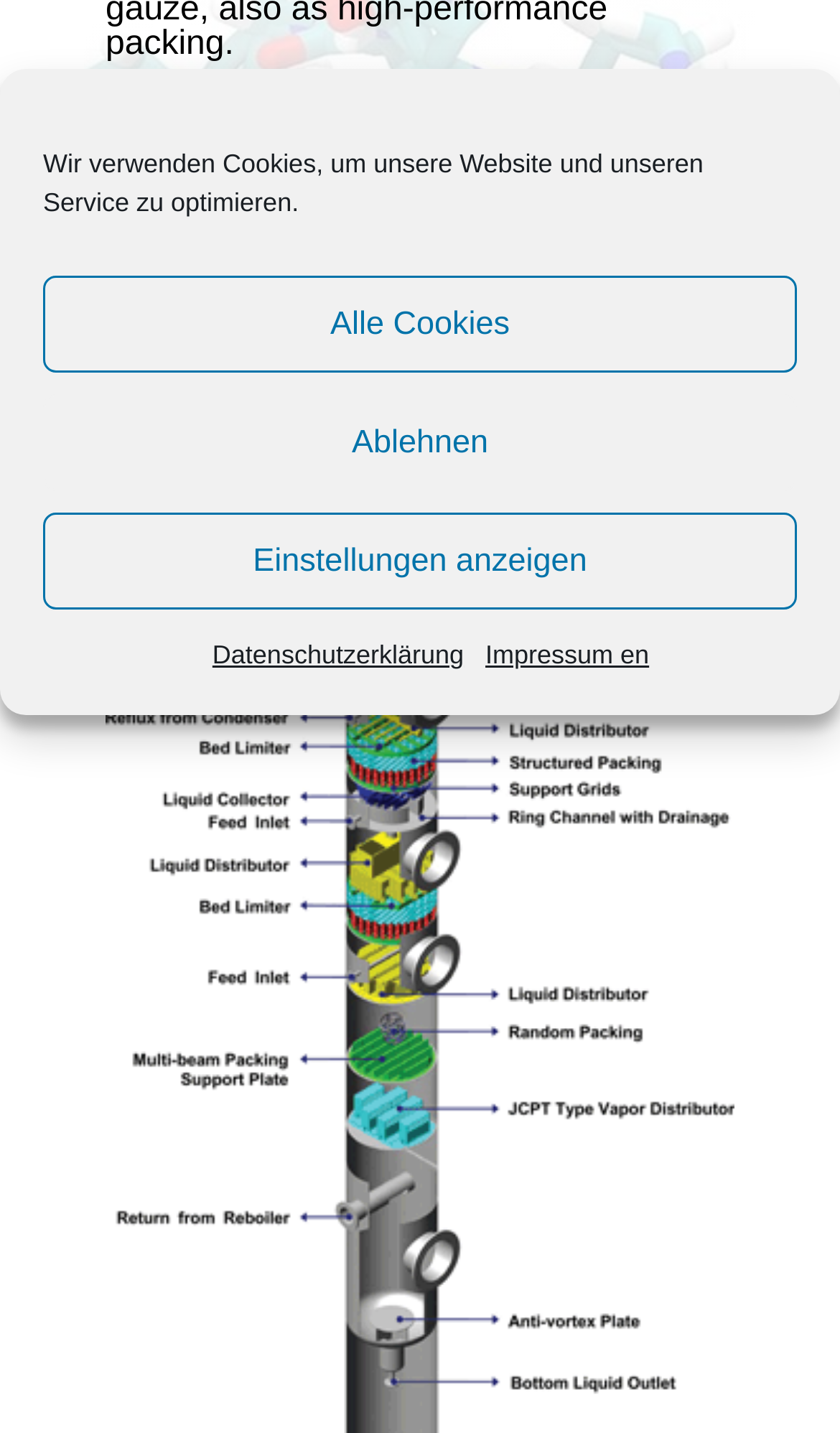From the webpage screenshot, predict the bounding box of the UI element that matches this description: "Einstellungen anzeigen".

[0.051, 0.358, 0.949, 0.426]